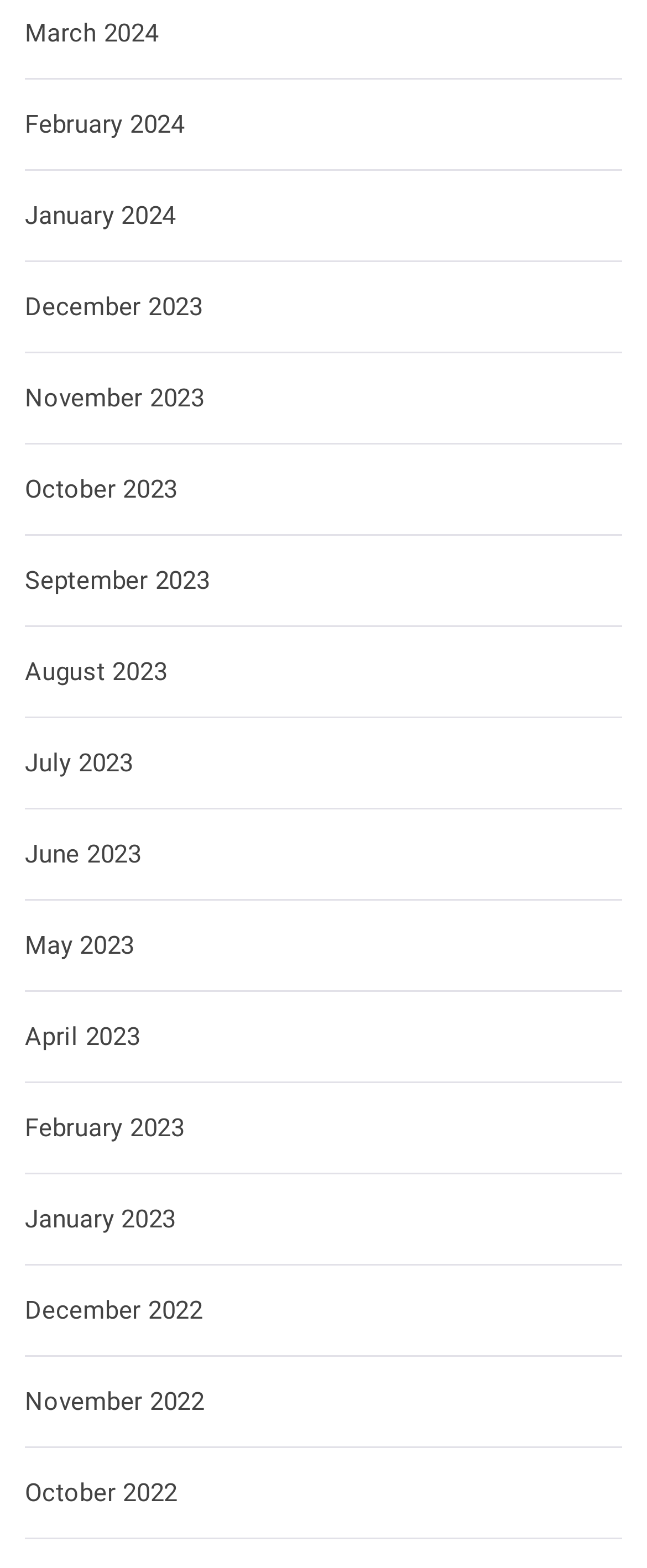How many links are listed in total?
Answer the question based on the image using a single word or a brief phrase.

24